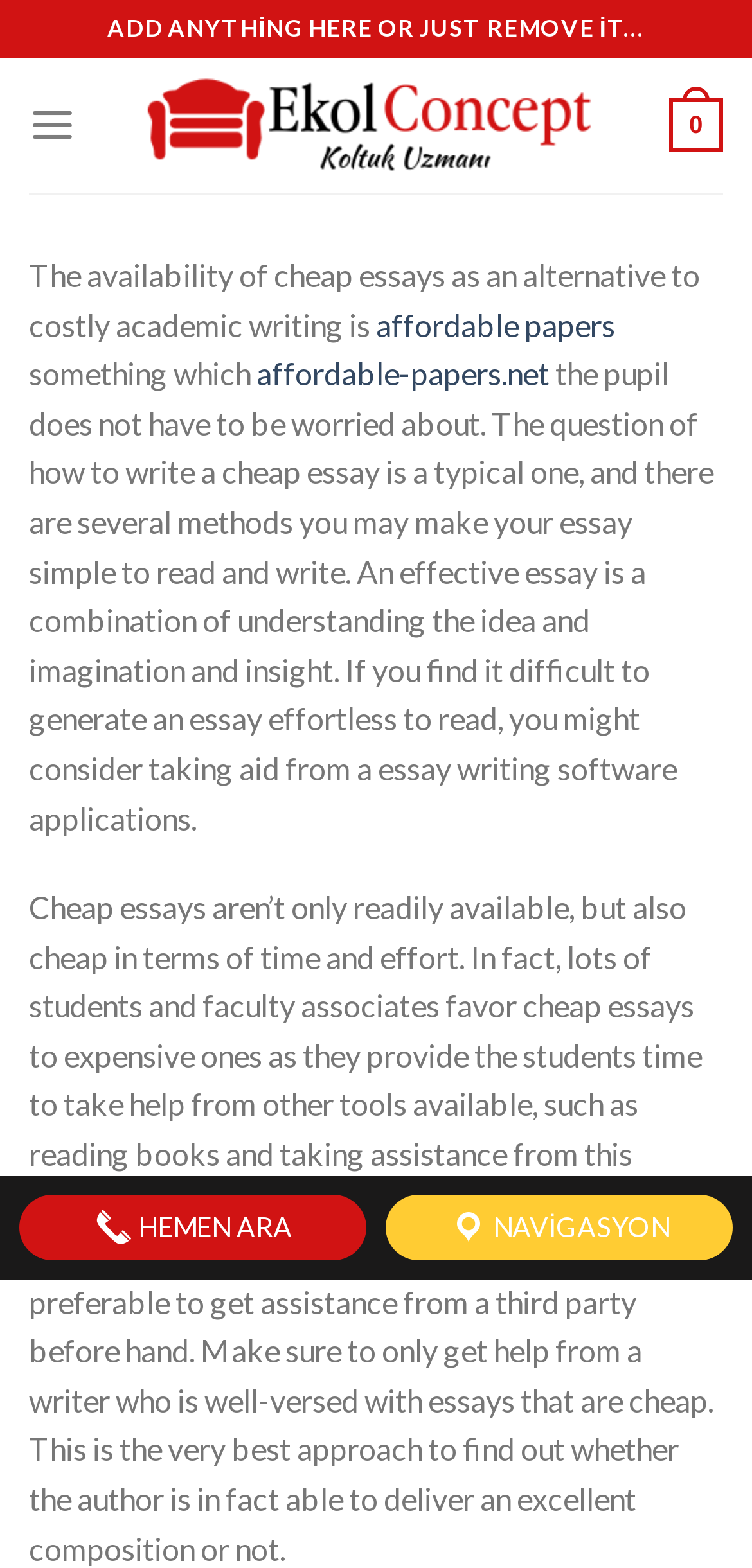What is the recommended approach to writing an essay?
Please provide a detailed and comprehensive answer to the question.

I found this advice in the static text element that suggests 'Make sure to only get help from a writer who is well-versed with essays that are cheap'.